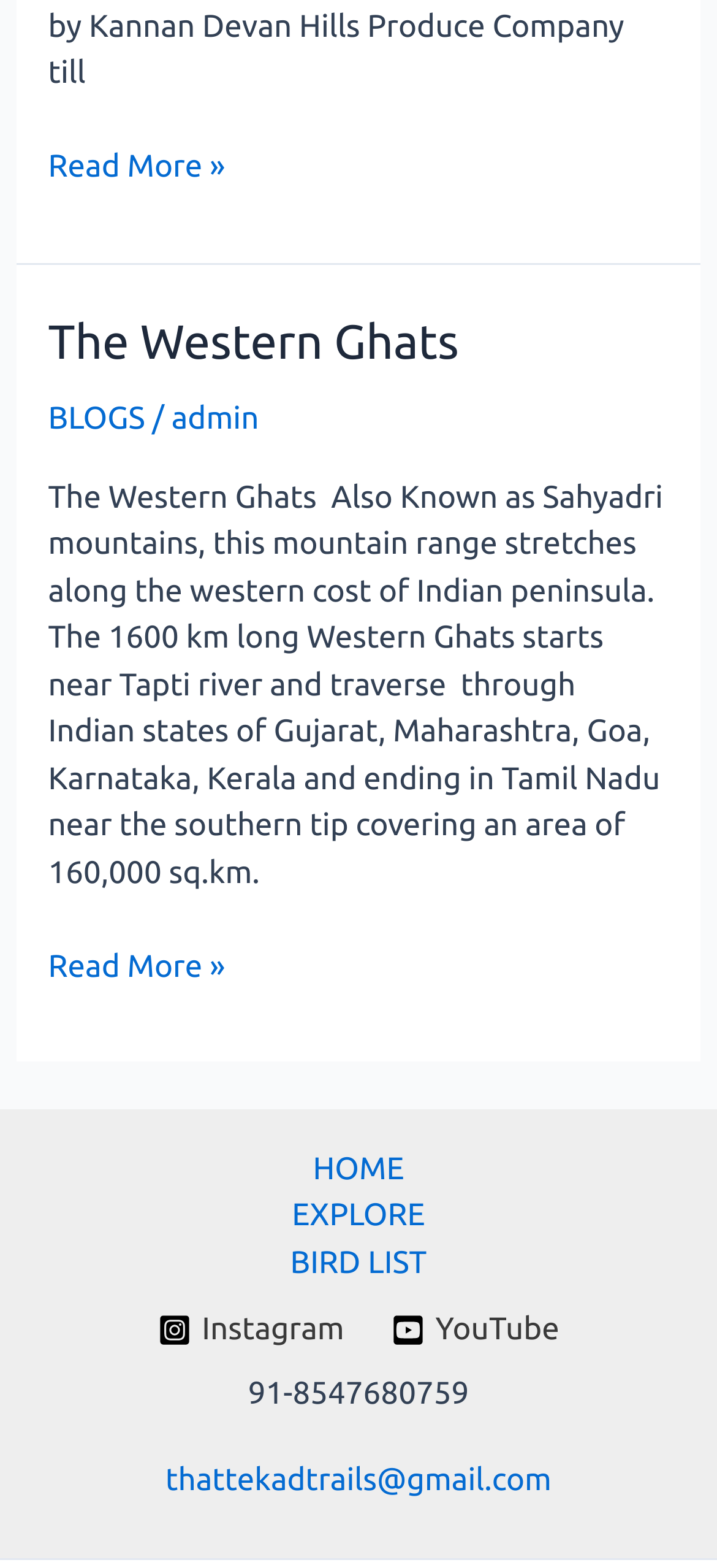Please identify the coordinates of the bounding box for the clickable region that will accomplish this instruction: "Go to the home page".

[0.385, 0.731, 0.615, 0.761]